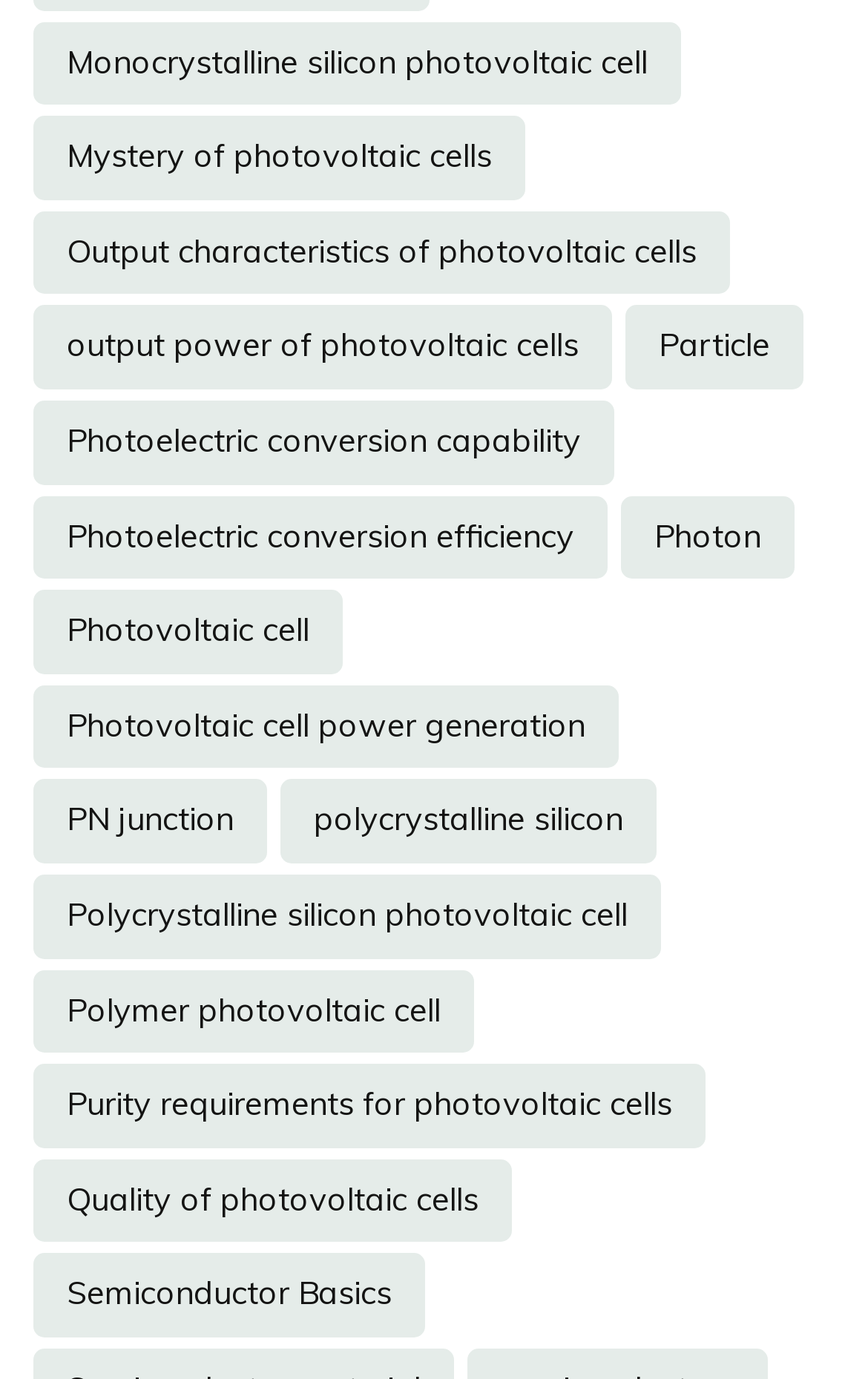Determine the bounding box coordinates of the element that should be clicked to execute the following command: "Check Semiconductor Basics".

[0.038, 0.909, 0.49, 0.97]